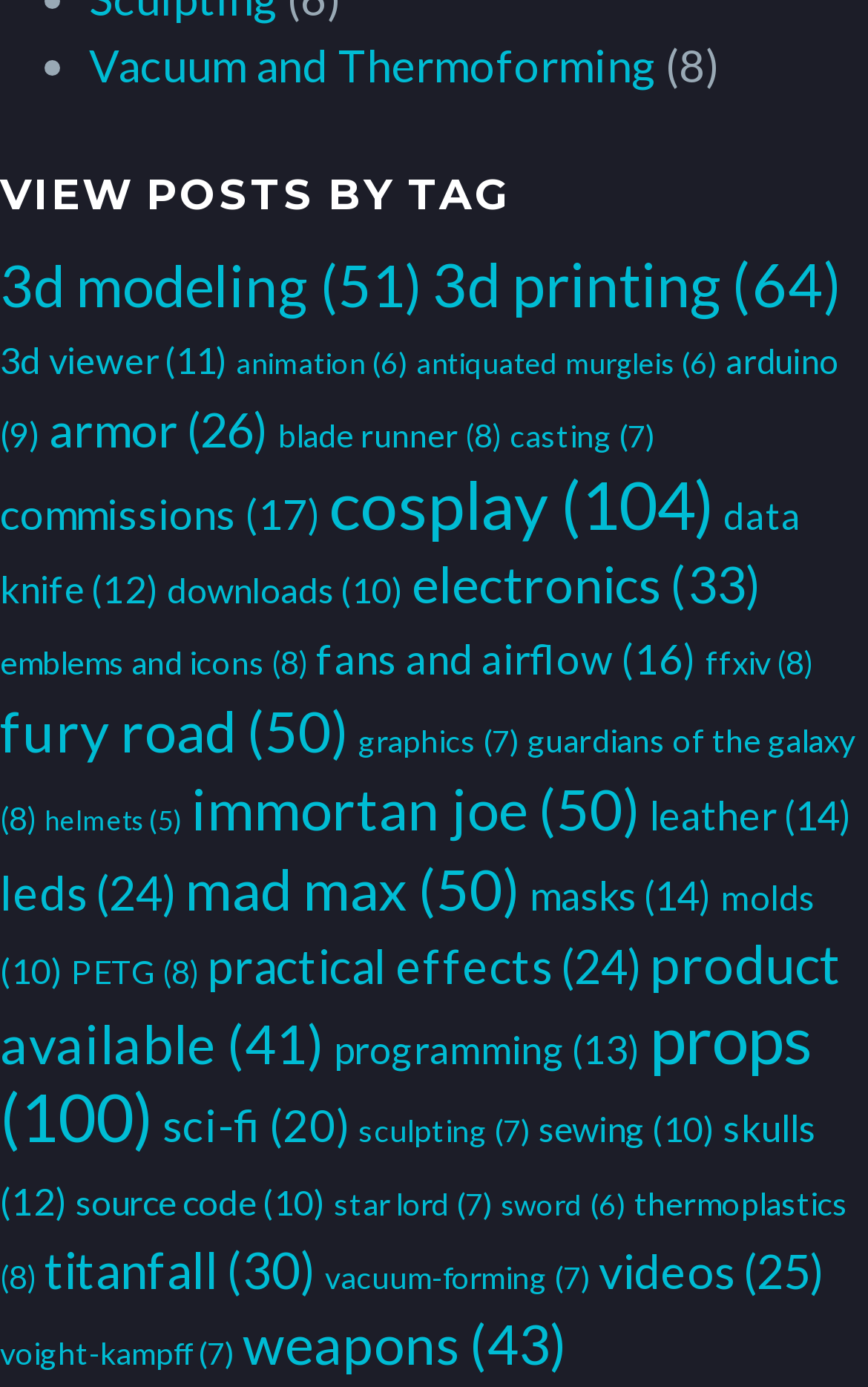Please identify the bounding box coordinates of the element that needs to be clicked to execute the following command: "Discover posts about 3d printing". Provide the bounding box using four float numbers between 0 and 1, formatted as [left, top, right, bottom].

[0.497, 0.178, 0.969, 0.231]